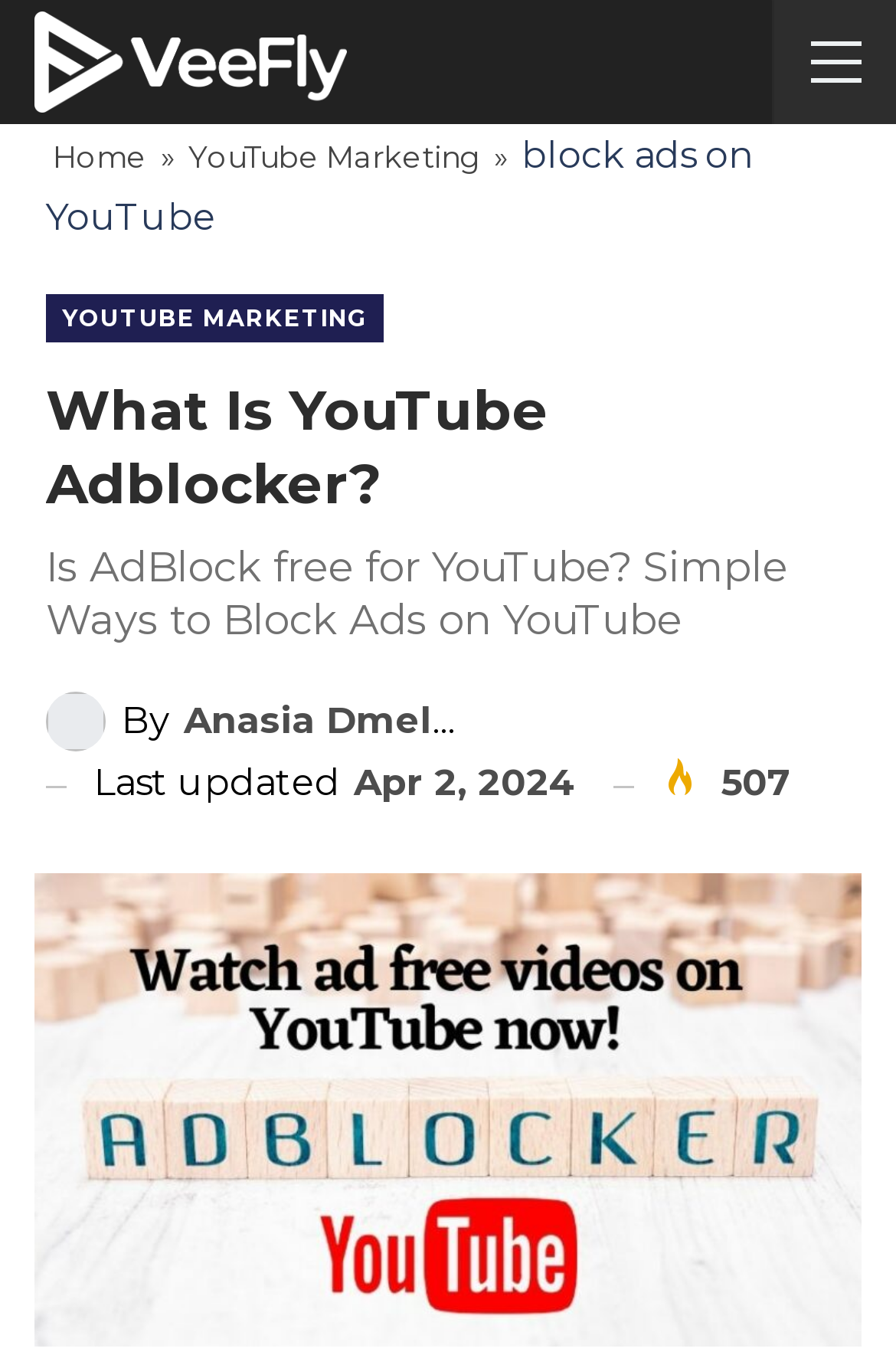Based on the provided description, "Steve Angle", find the bounding box of the corresponding UI element in the screenshot.

None